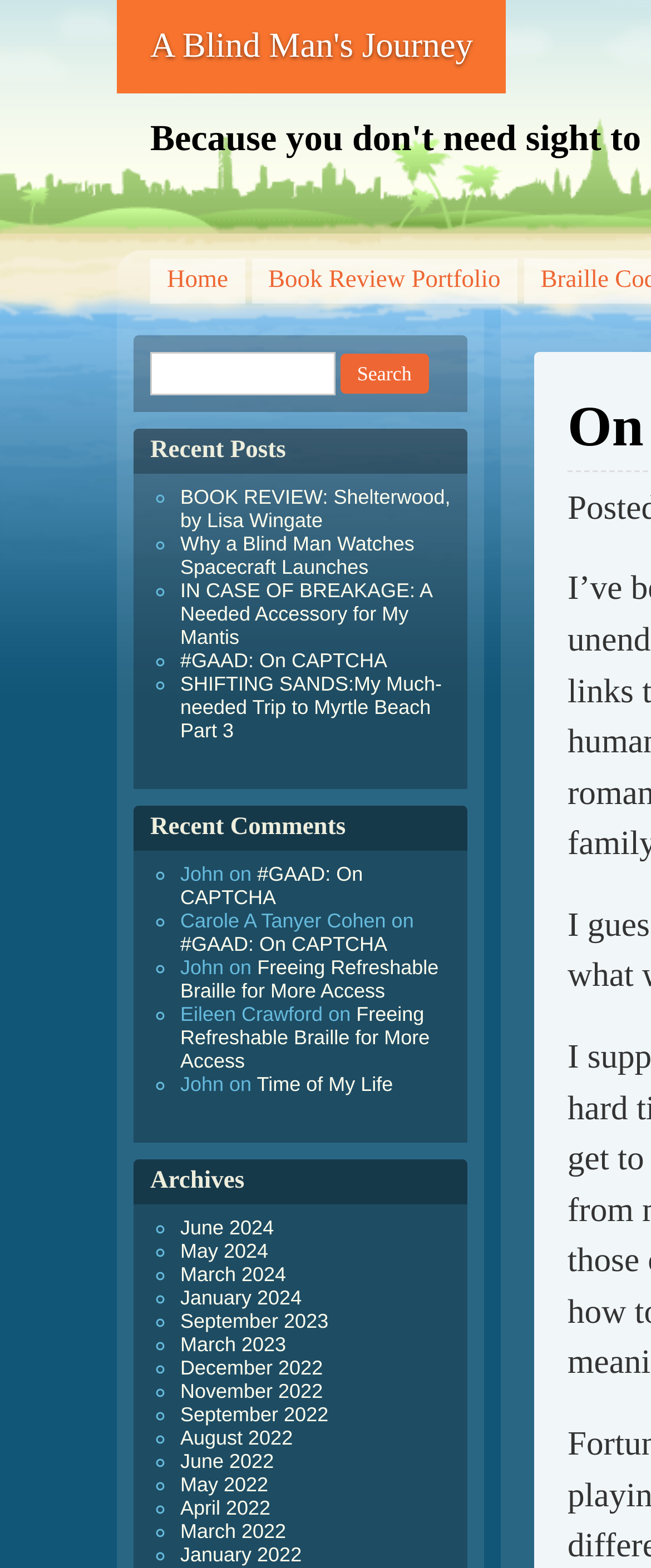Find the bounding box coordinates for the element that must be clicked to complete the instruction: "Go to Home page". The coordinates should be four float numbers between 0 and 1, indicated as [left, top, right, bottom].

[0.231, 0.165, 0.376, 0.193]